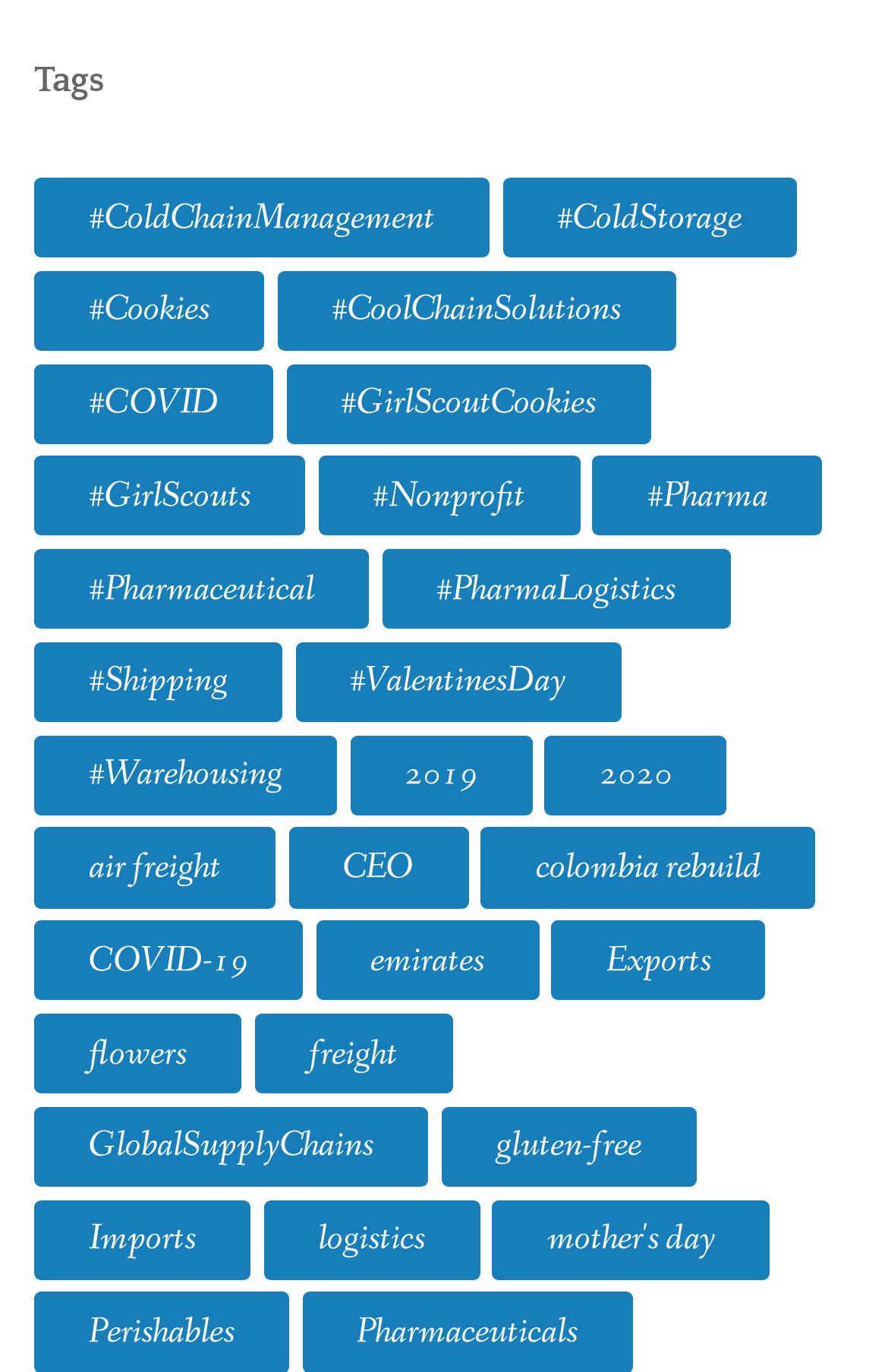Can you specify the bounding box coordinates of the area that needs to be clicked to fulfill the following instruction: "Click on ColdChainManagement"?

[0.038, 0.129, 0.551, 0.188]